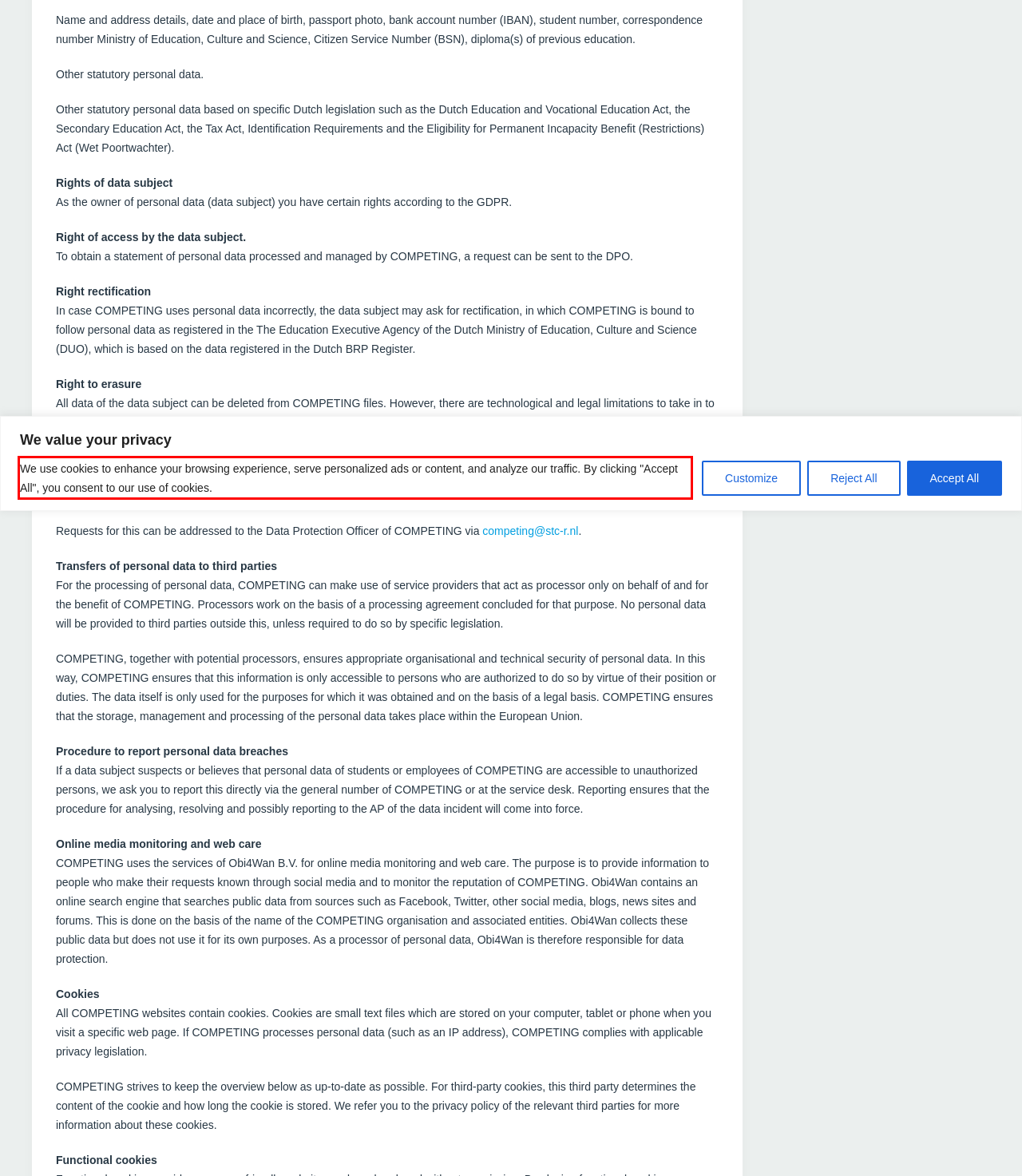Please extract the text content from the UI element enclosed by the red rectangle in the screenshot.

We use cookies to enhance your browsing experience, serve personalized ads or content, and analyze our traffic. By clicking "Accept All", you consent to our use of cookies.